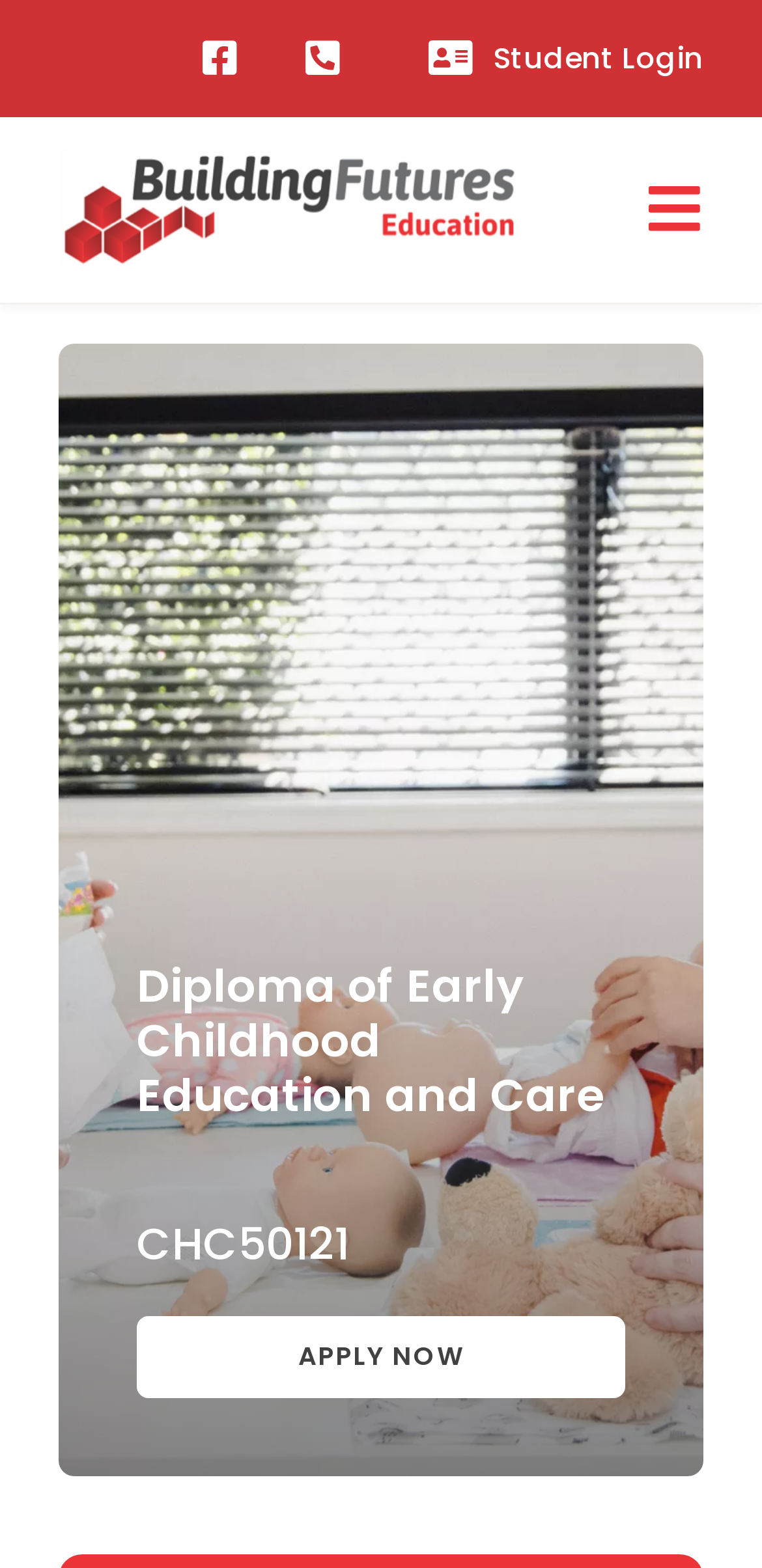Using the information shown in the image, answer the question with as much detail as possible: What is the last item in the main menu?

I determined the answer by looking at the link elements in the main menu and finding the last item, which is the link with the text 'CONTACT'.